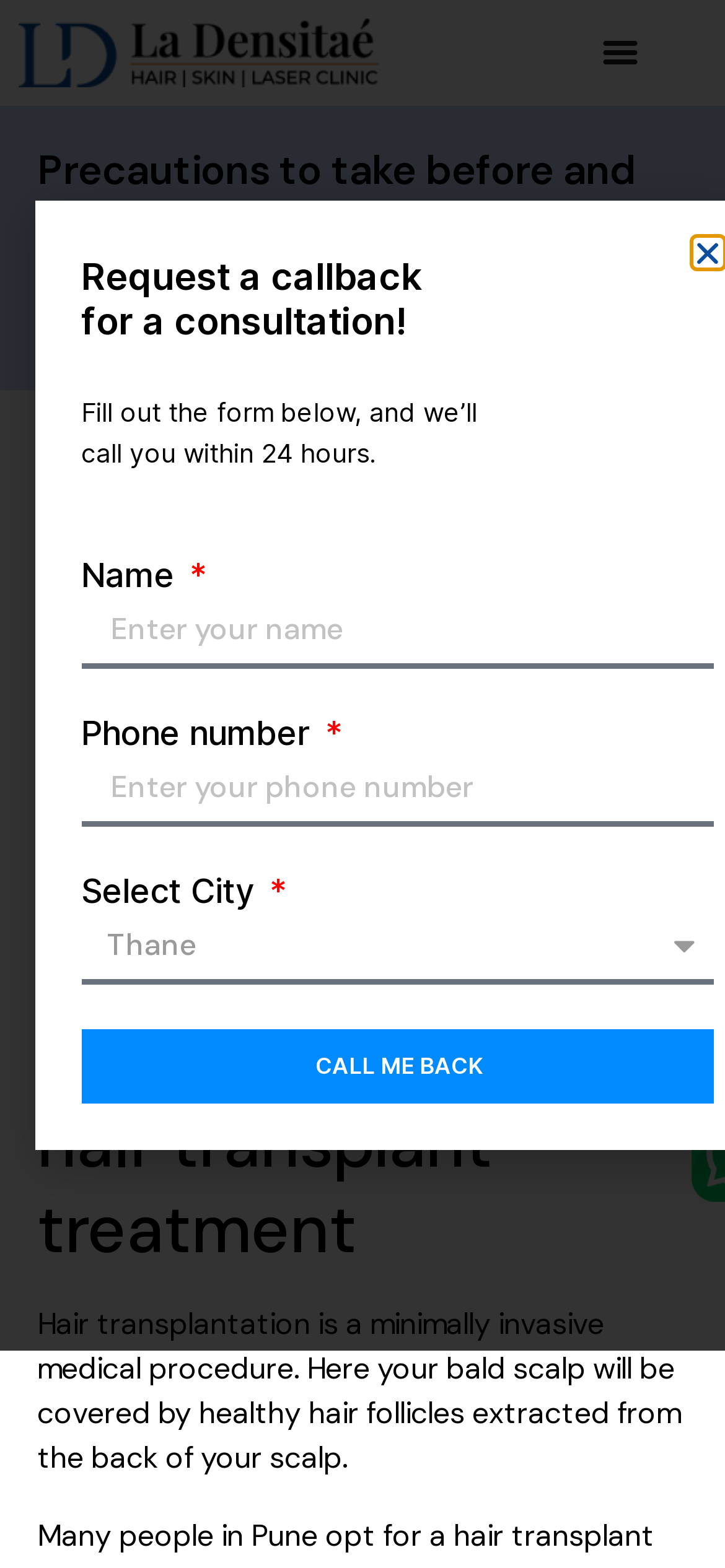Utilize the information from the image to answer the question in detail:
What is the purpose of the 'CALL ME BACK' button?

The 'CALL ME BACK' button is used to request a callback for a consultation. When clicked, it submits the form and requests a callback from the website's representatives.